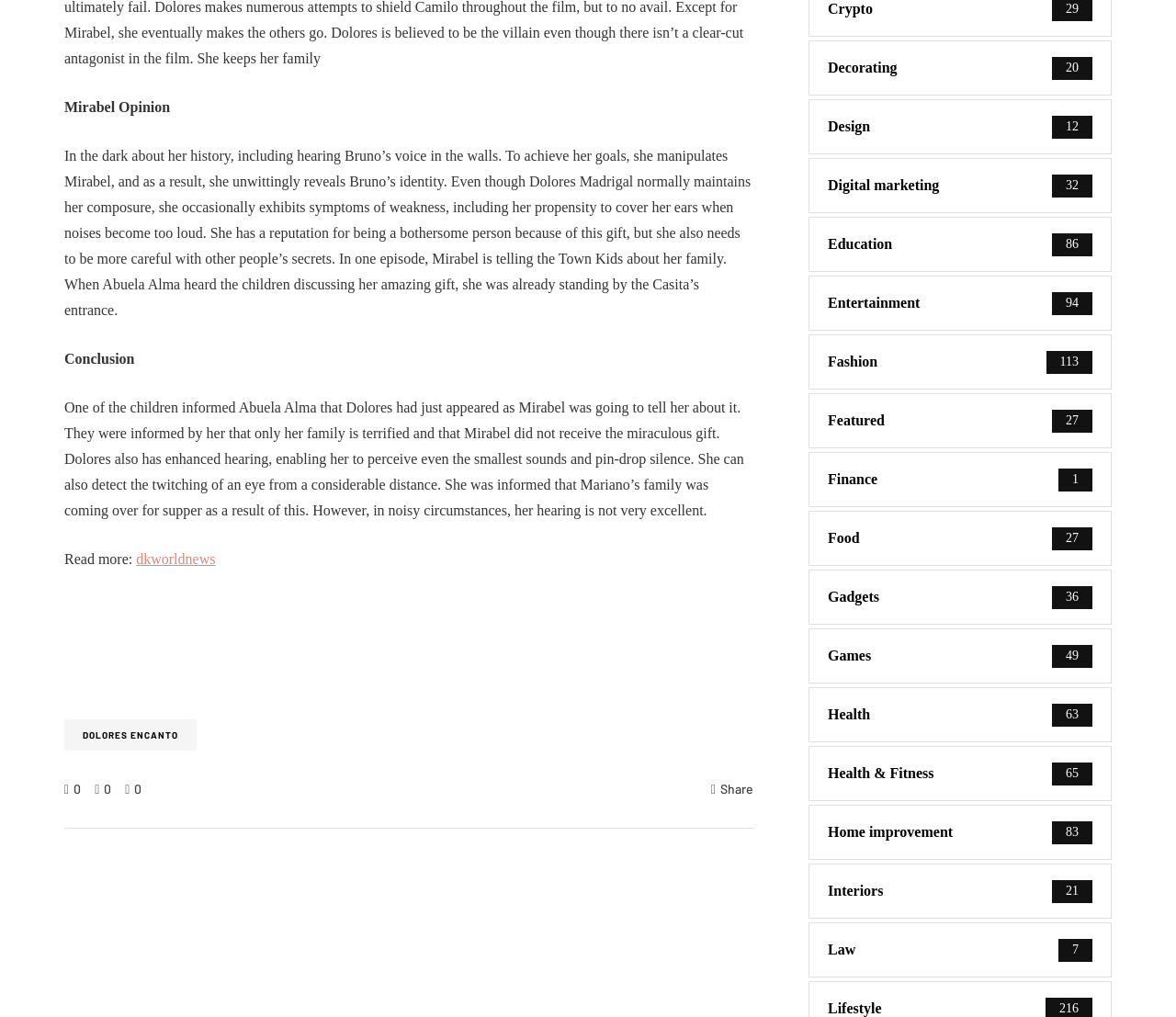Show me the bounding box coordinates of the clickable region to achieve the task as per the instruction: "Read more about Mirabel Opinion".

[0.055, 0.542, 0.116, 0.557]